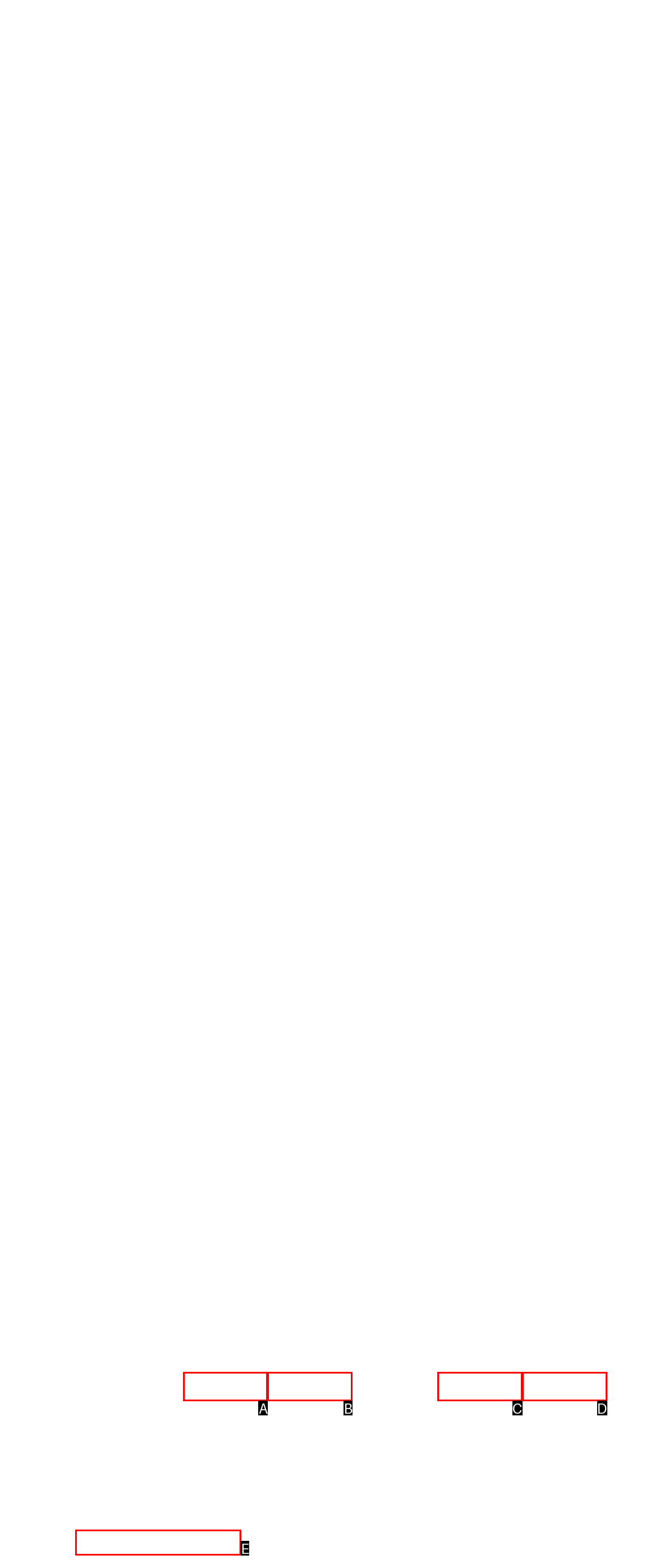Please select the letter of the HTML element that fits the description: alt="* Guide Home". Answer with the option's letter directly.

A